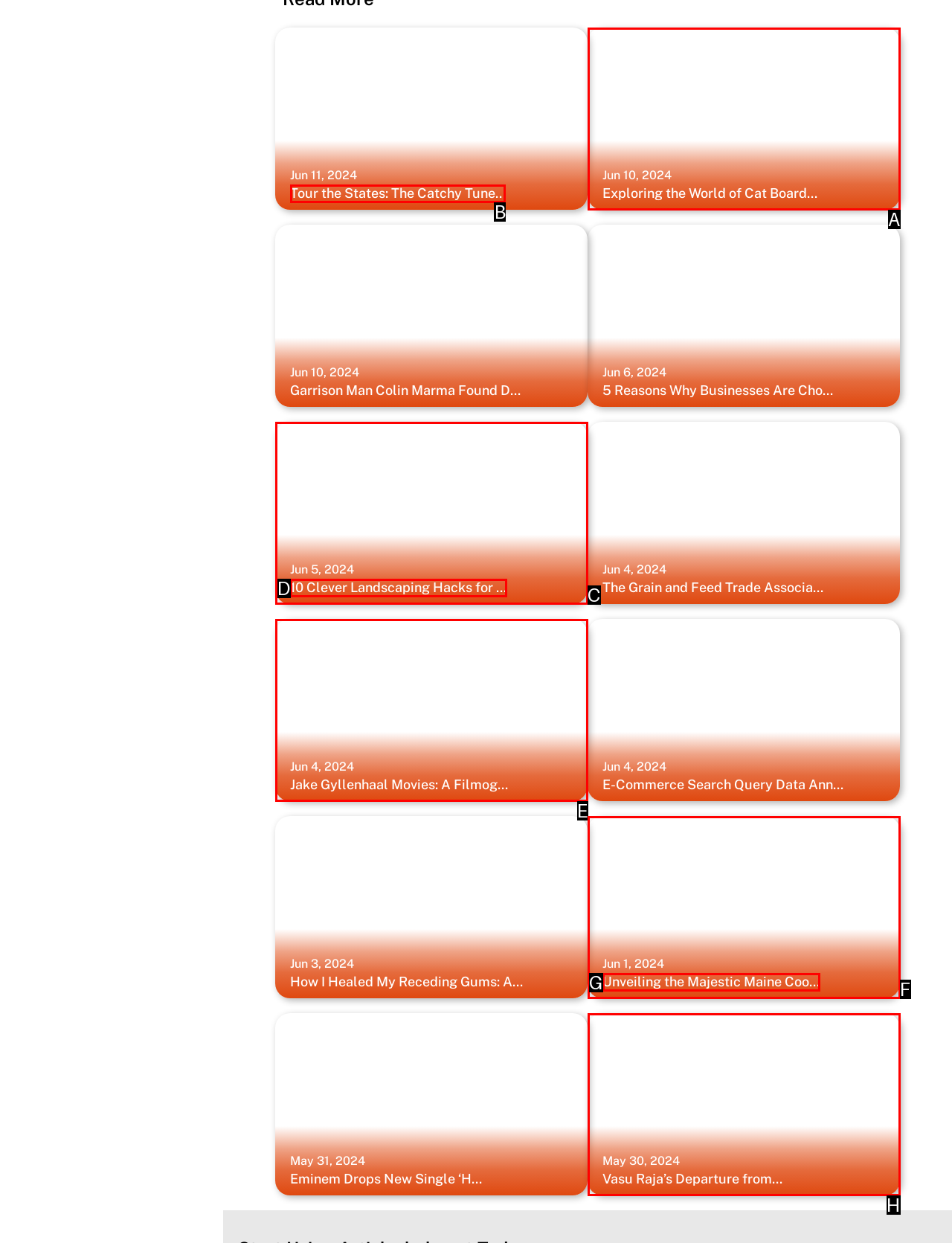Choose the HTML element that needs to be clicked for the given task: Search for something Respond by giving the letter of the chosen option.

None